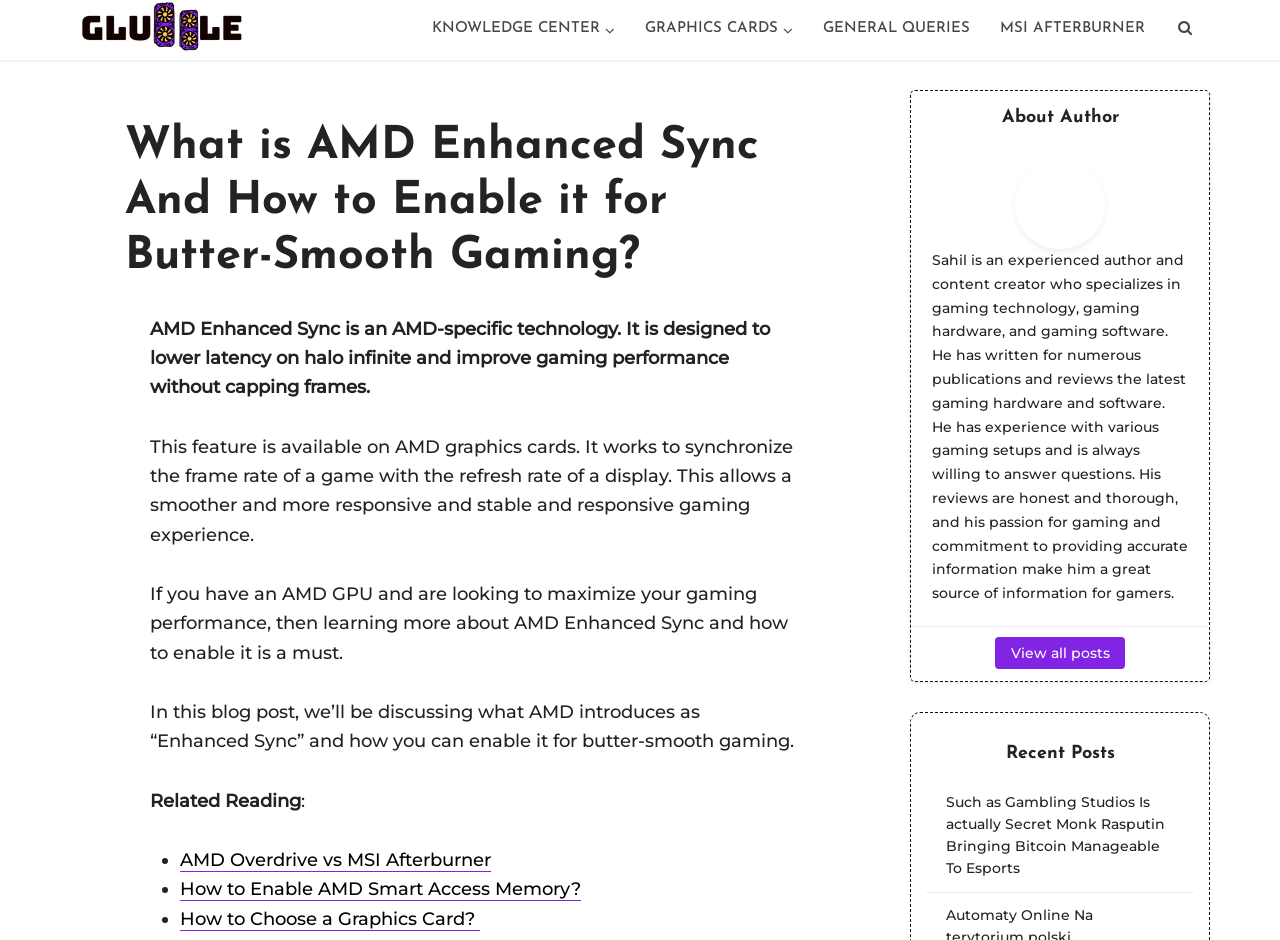What is the purpose of AMD Enhanced Sync?
Look at the image and construct a detailed response to the question.

The purpose of AMD Enhanced Sync can be determined by reading the text in the webpage which states that 'AMD Enhanced Sync is an AMD-specific technology. It is designed to lower latency on halo infinite and improve gaming performance without capping frames.' This indicates that the main purpose of AMD Enhanced Sync is to lower latency and improve gaming performance.